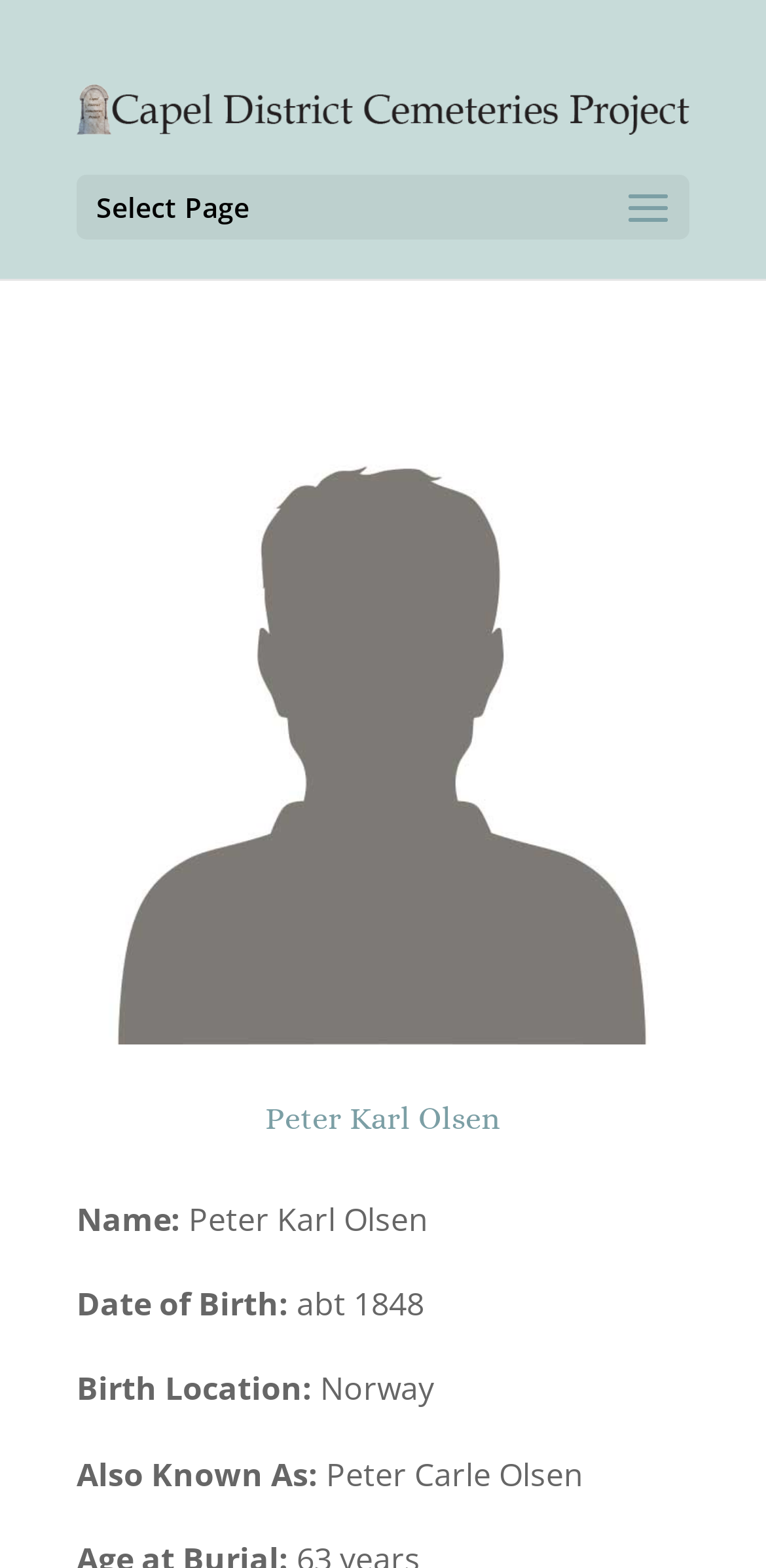What is the name of the person on this page?
Please provide a comprehensive answer based on the details in the screenshot.

I found the answer by looking at the heading element on the page, which says 'Peter Karl Olsen'. This is likely the main subject of the page.